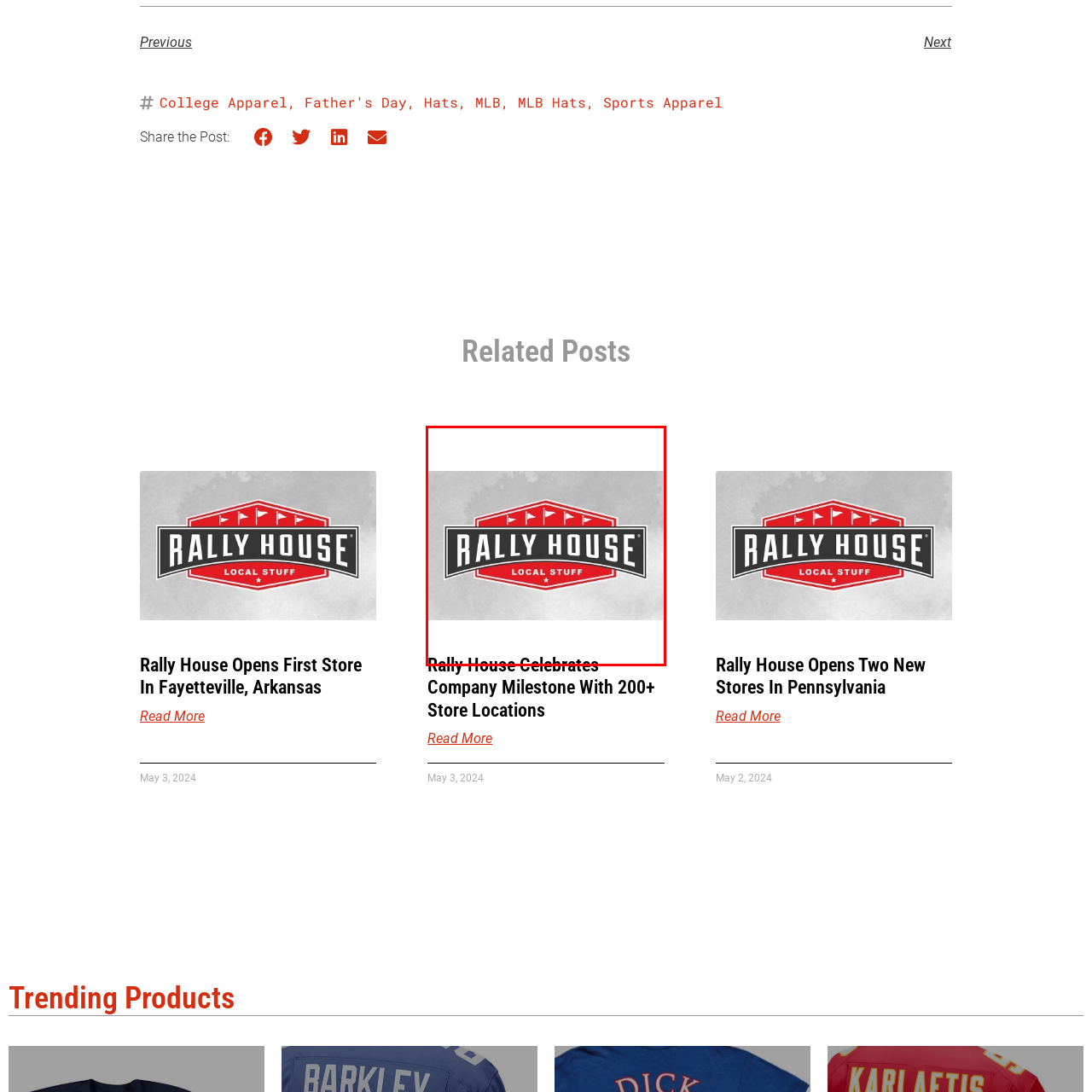Direct your attention to the image within the red boundary and answer the question with a single word or phrase:
What is the color of the background in the logo?

Red